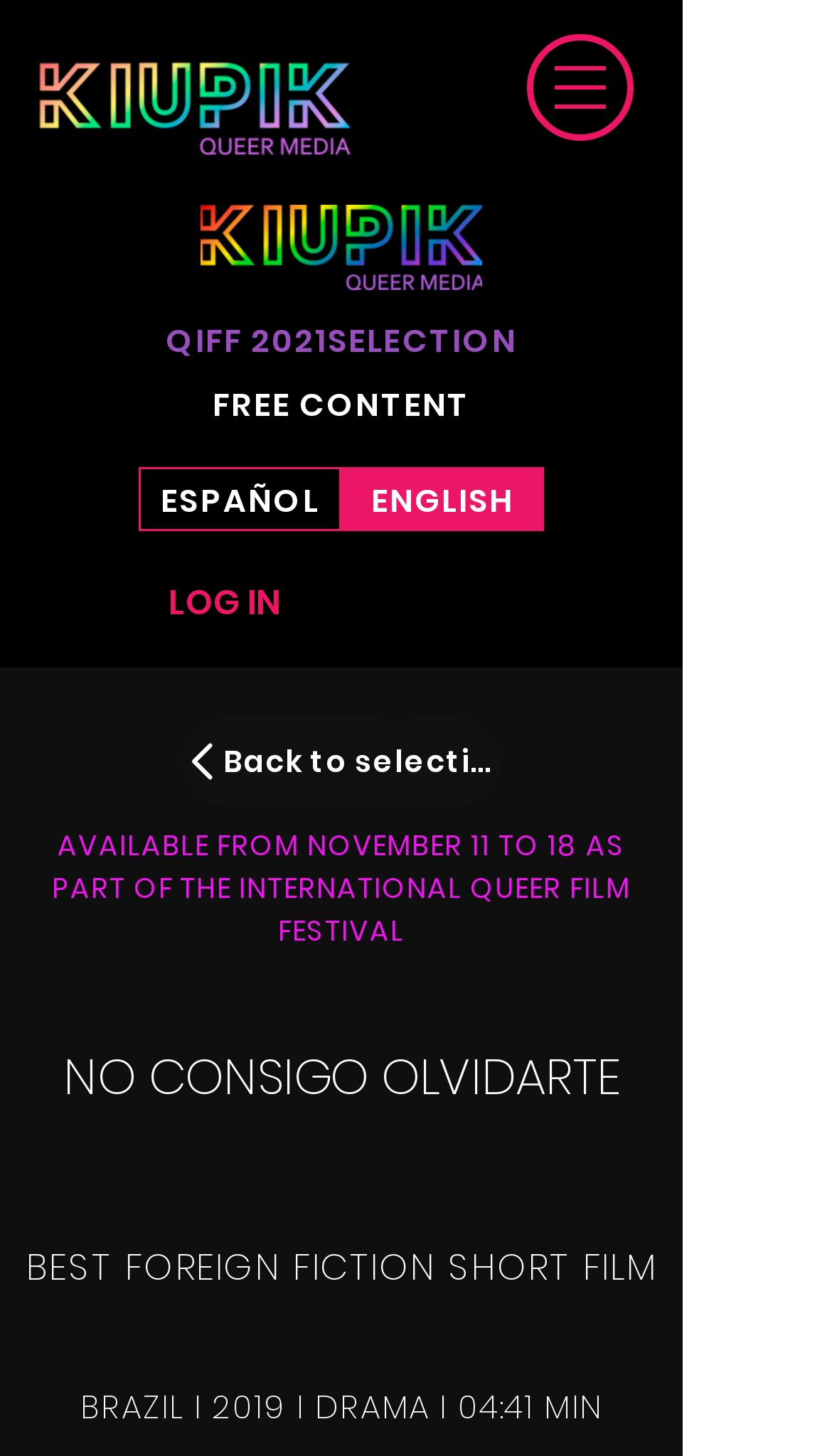Give an extensive and precise description of the webpage.

The webpage appears to be a film festival webpage, specifically showcasing a short film titled "NO CONSIGO OLVIDARTE". At the top left corner, there is a logo of Kiupik, which is an image link. Next to the logo, there is a button to open the navigation menu. 

Below the navigation button, there is a larger version of the Kiupik logo, which is also an image link. To the right of the larger logo, there are several buttons and links, including "QIFF 2021 SELECTION", "FREE CONTENT", "ESPAÑOL", and "ENGLISH". 

Further down, there is a "LOG IN" button, followed by a link to "Back to selection". The main content of the webpage starts with a static text describing the film's availability, stating that it is available from November 11 to 18 as part of the International Queer Film Festival. 

Below this text, there is a heading with the film title "NO CONSIGO OLVIDARTE". Under the heading, there is a static text providing more information about the film, including its country of origin, release year, genre, and duration. Finally, there is another static text indicating that the film has won the "BEST FOREIGN FICTION SHORT FILM" award.